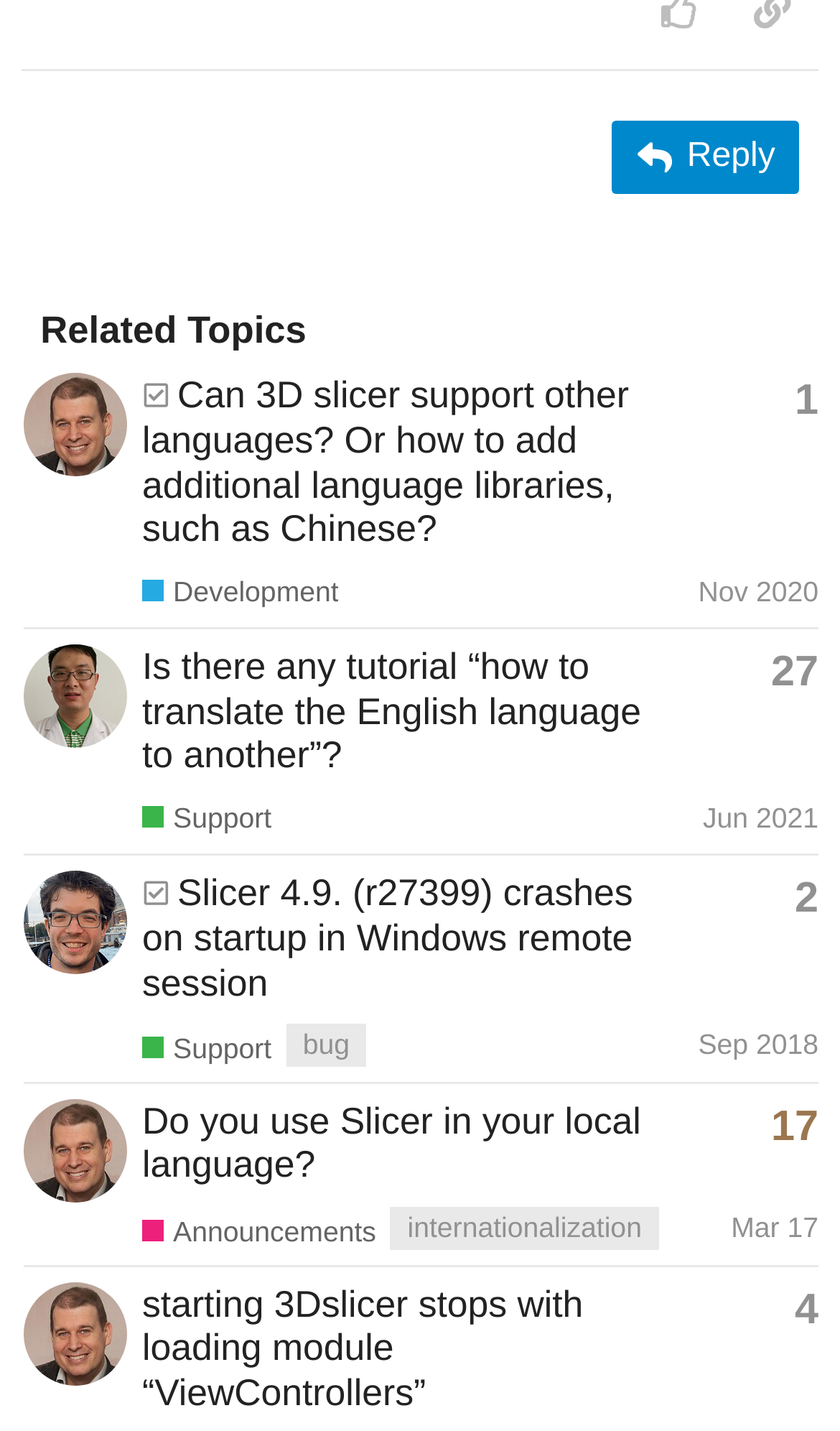Determine the bounding box coordinates of the section I need to click to execute the following instruction: "View timeanddoctor's profile". Provide the coordinates as four float numbers between 0 and 1, i.e., [left, top, right, bottom].

[0.028, 0.473, 0.151, 0.499]